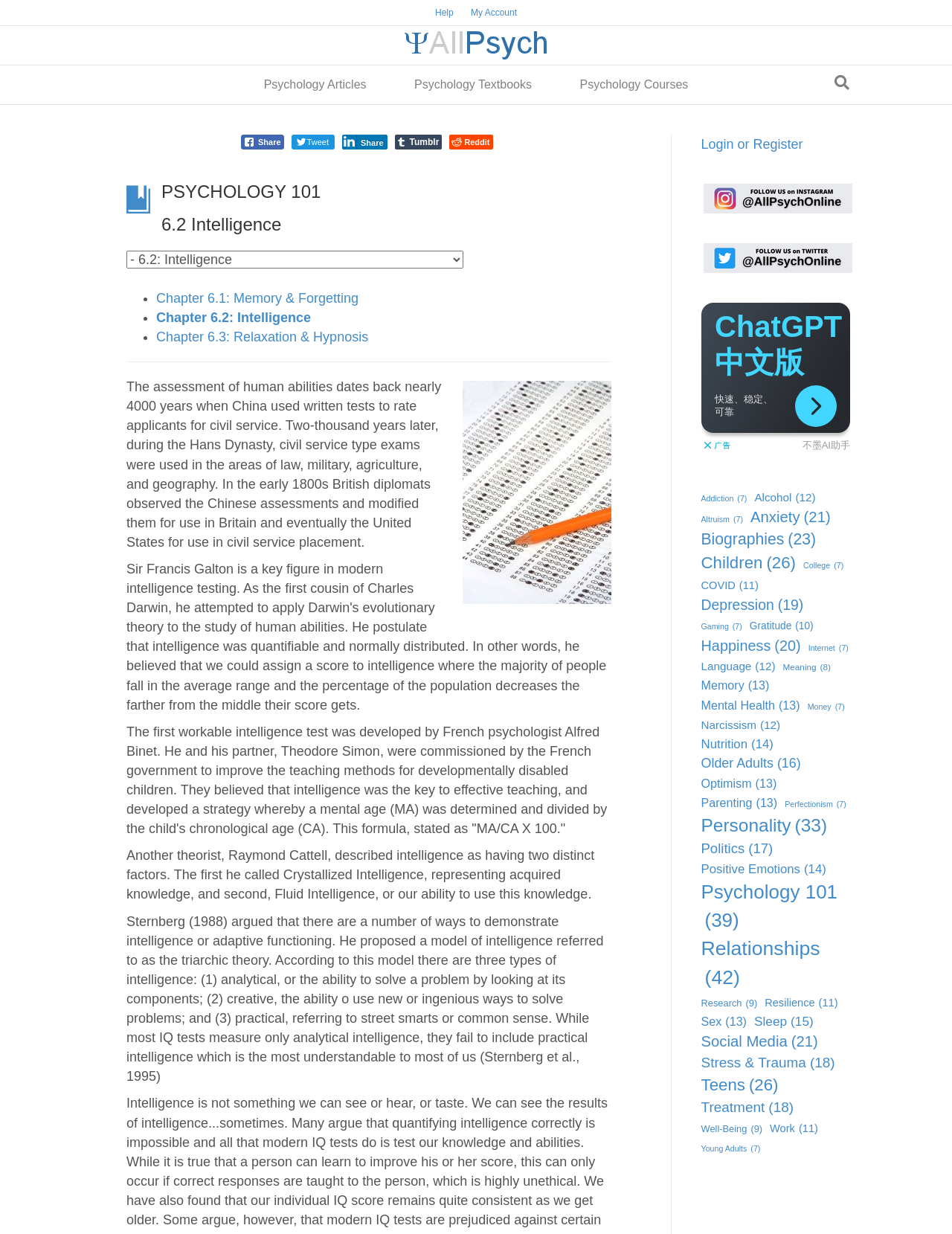Respond to the following query with just one word or a short phrase: 
What is the purpose of the assessment of human abilities?

To rate applicants for civil service